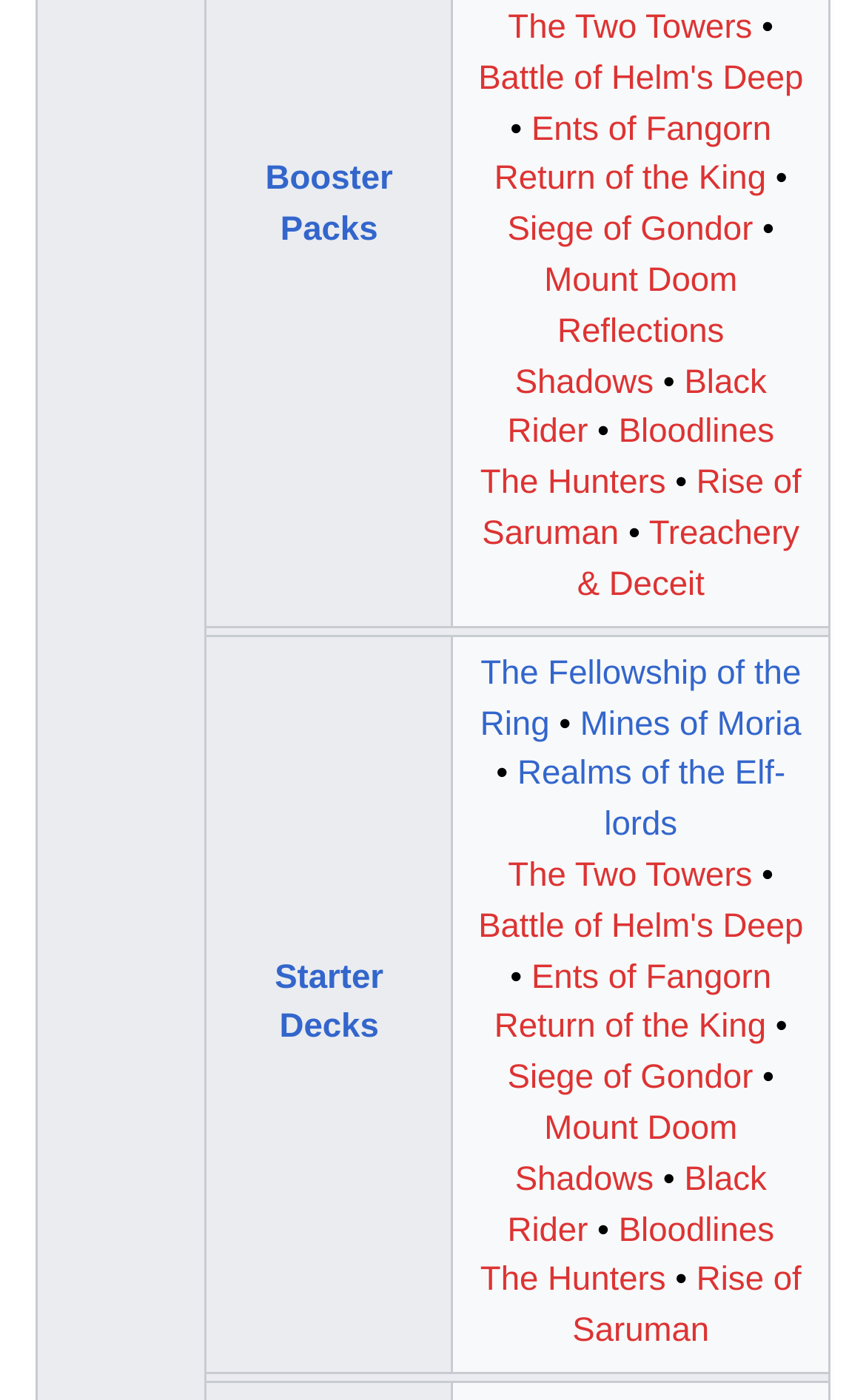Find the bounding box coordinates for the area that should be clicked to accomplish the instruction: "Visit the 'Rise of Saruman' page".

[0.661, 0.901, 0.925, 0.964]